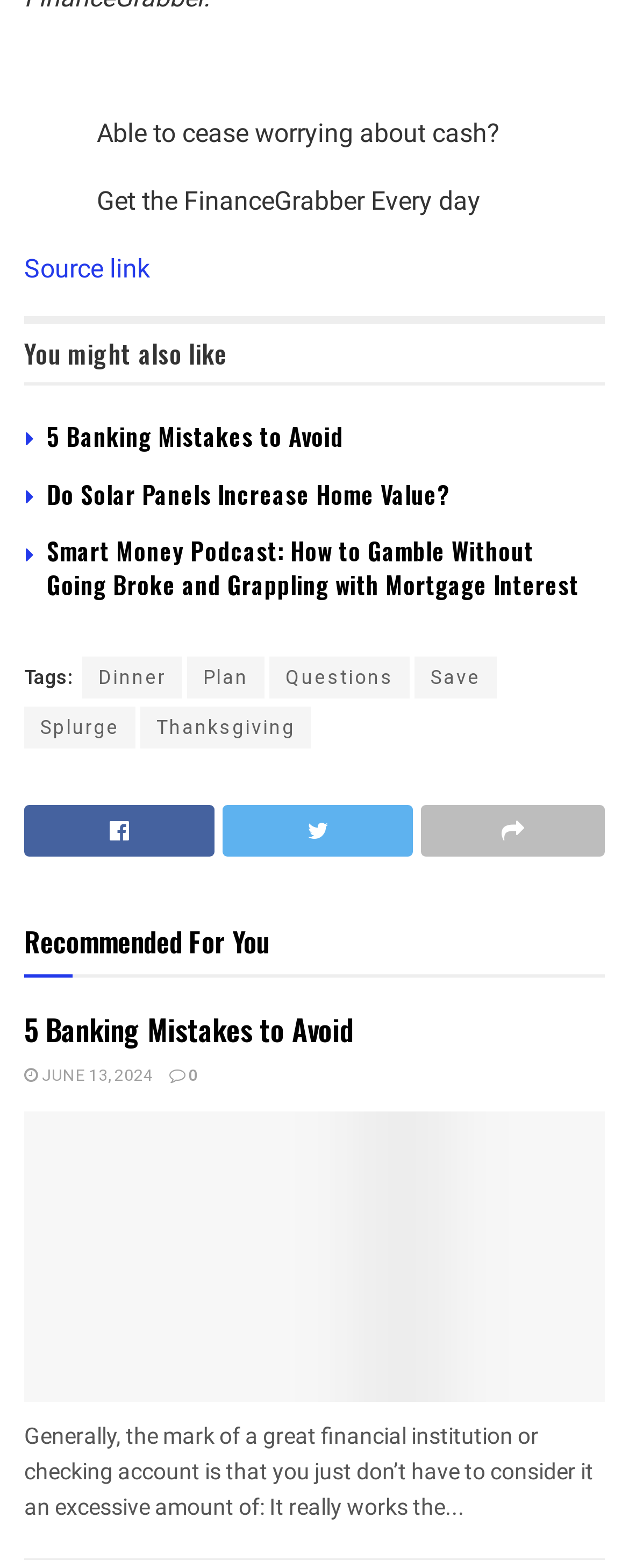Please indicate the bounding box coordinates for the clickable area to complete the following task: "Read 'Do Solar Panels Increase Home Value?'". The coordinates should be specified as four float numbers between 0 and 1, i.e., [left, top, right, bottom].

[0.074, 0.304, 0.715, 0.326]